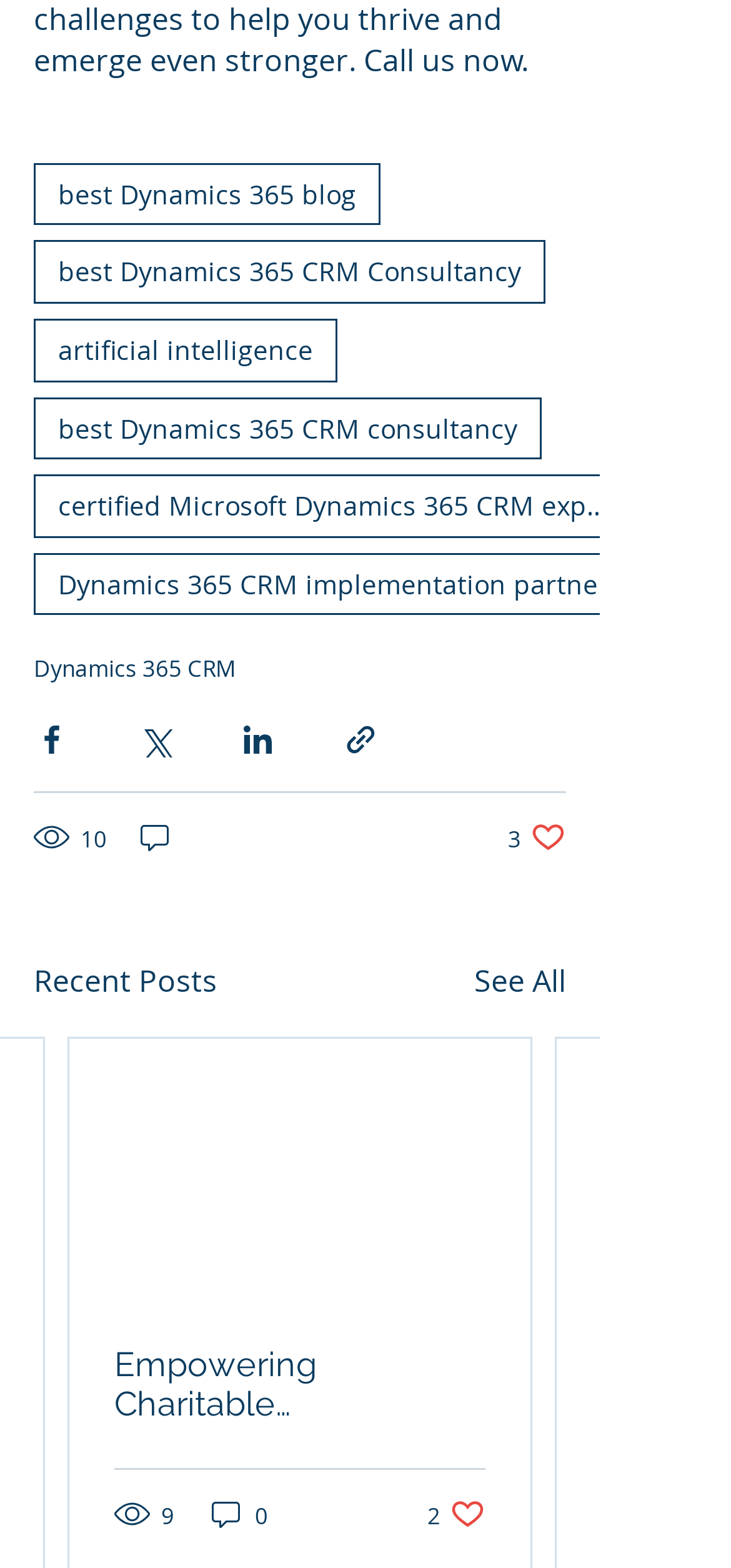Please give the bounding box coordinates of the area that should be clicked to fulfill the following instruction: "View 'Recent Posts'". The coordinates should be in the format of four float numbers from 0 to 1, i.e., [left, top, right, bottom].

[0.046, 0.611, 0.297, 0.64]